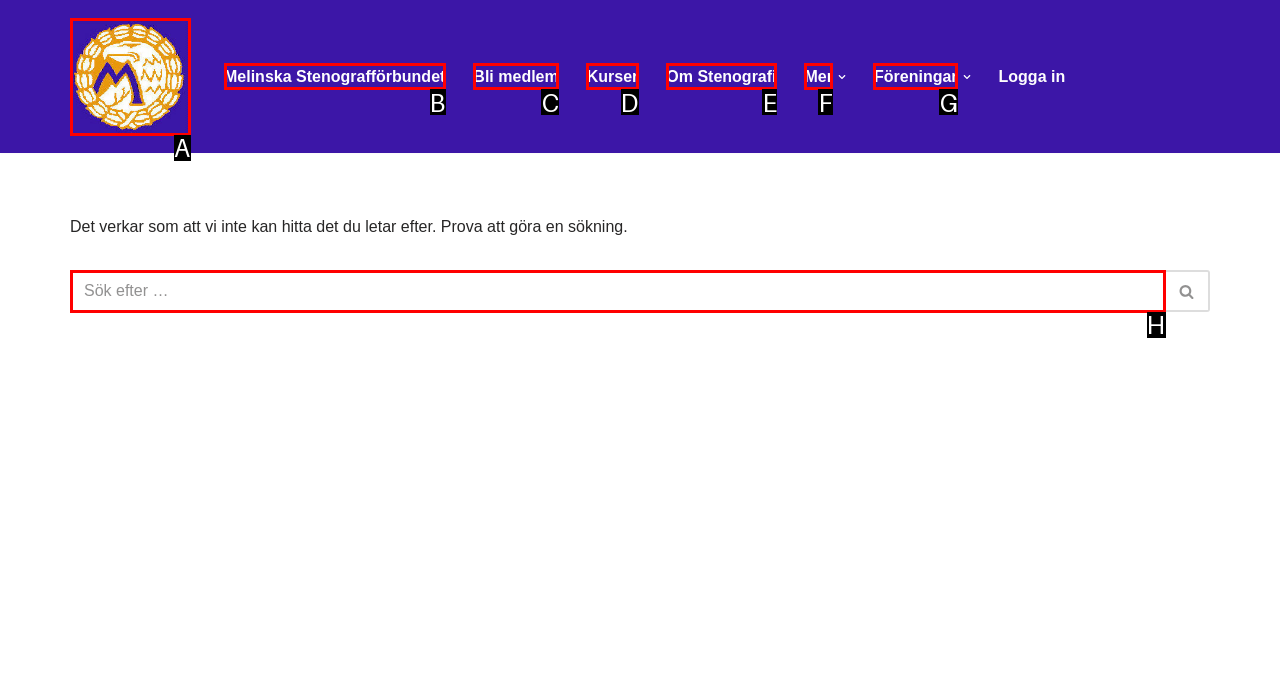Based on the element description: Mer, choose the best matching option. Provide the letter of the option directly.

F